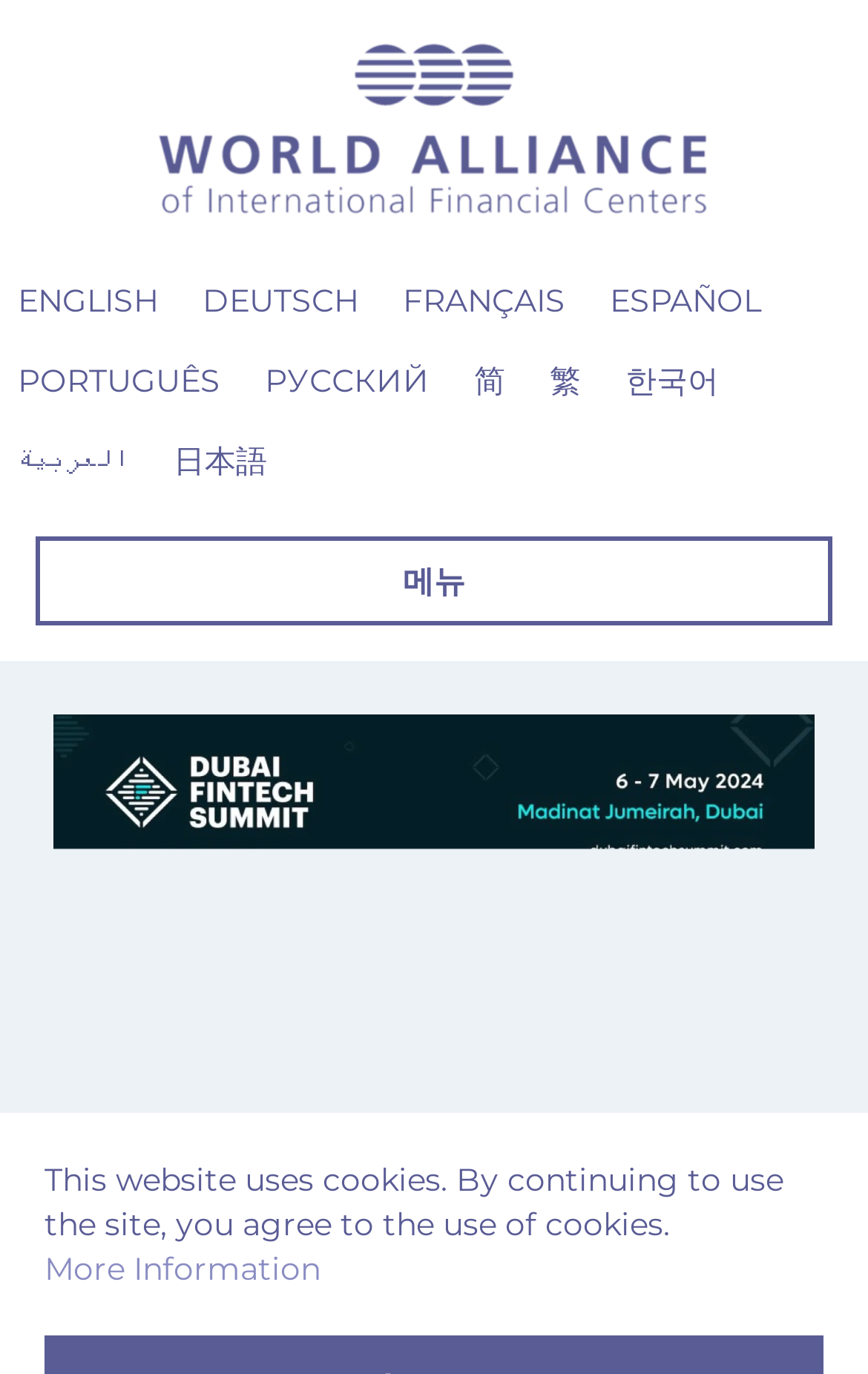Identify the bounding box coordinates of the clickable region required to complete the instruction: "Get more information". The coordinates should be given as four float numbers within the range of 0 and 1, i.e., [left, top, right, bottom].

[0.051, 0.909, 0.369, 0.938]